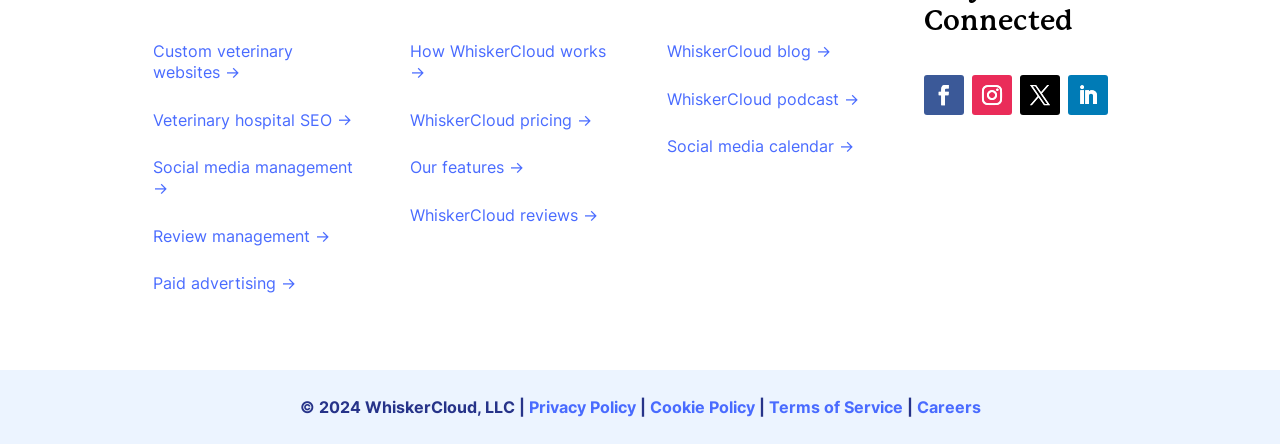What is the last link on the bottom of the webpage?
Please provide a single word or phrase answer based on the image.

Careers